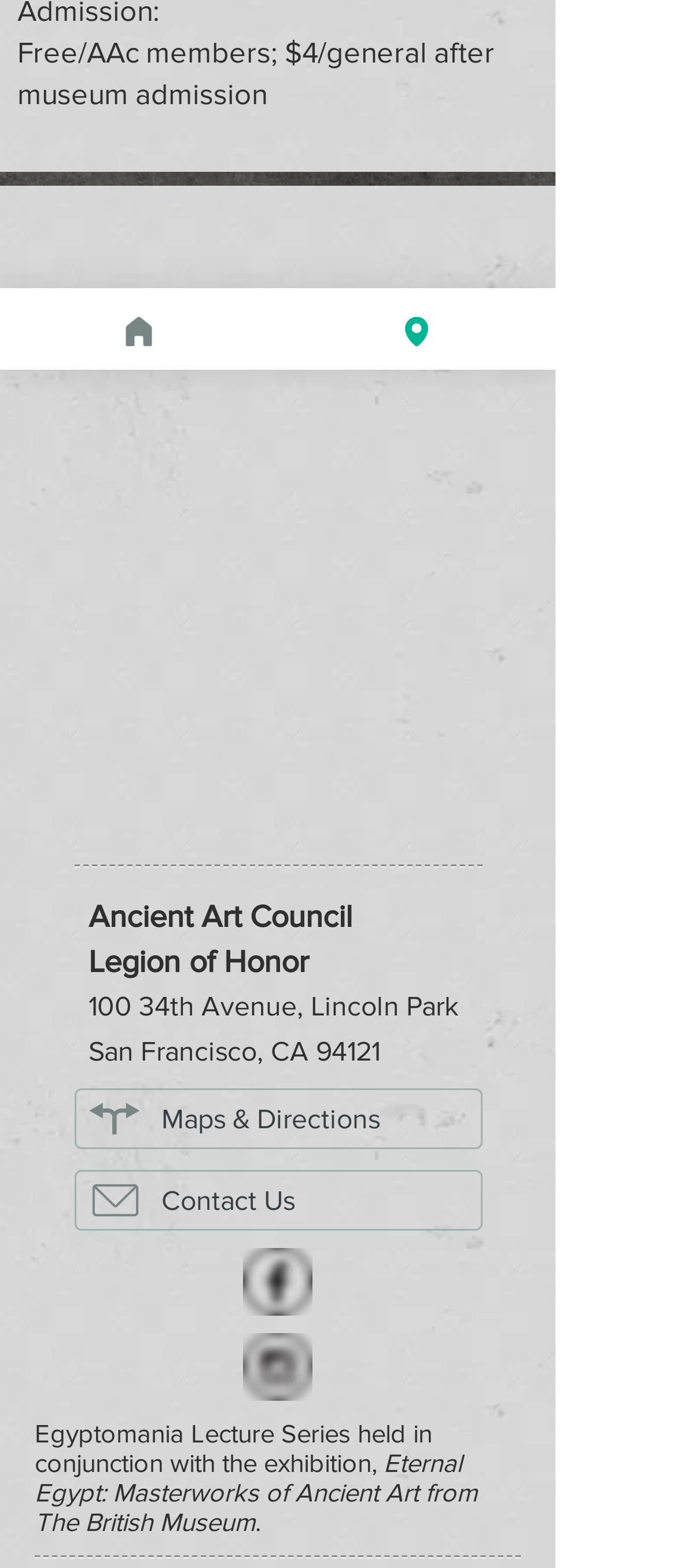For the element described, predict the bounding box coordinates as (top-left x, top-left y, bottom-right x, bottom-right y). All values should be between 0 and 1. Element description: Home

[0.0, 0.184, 0.41, 0.236]